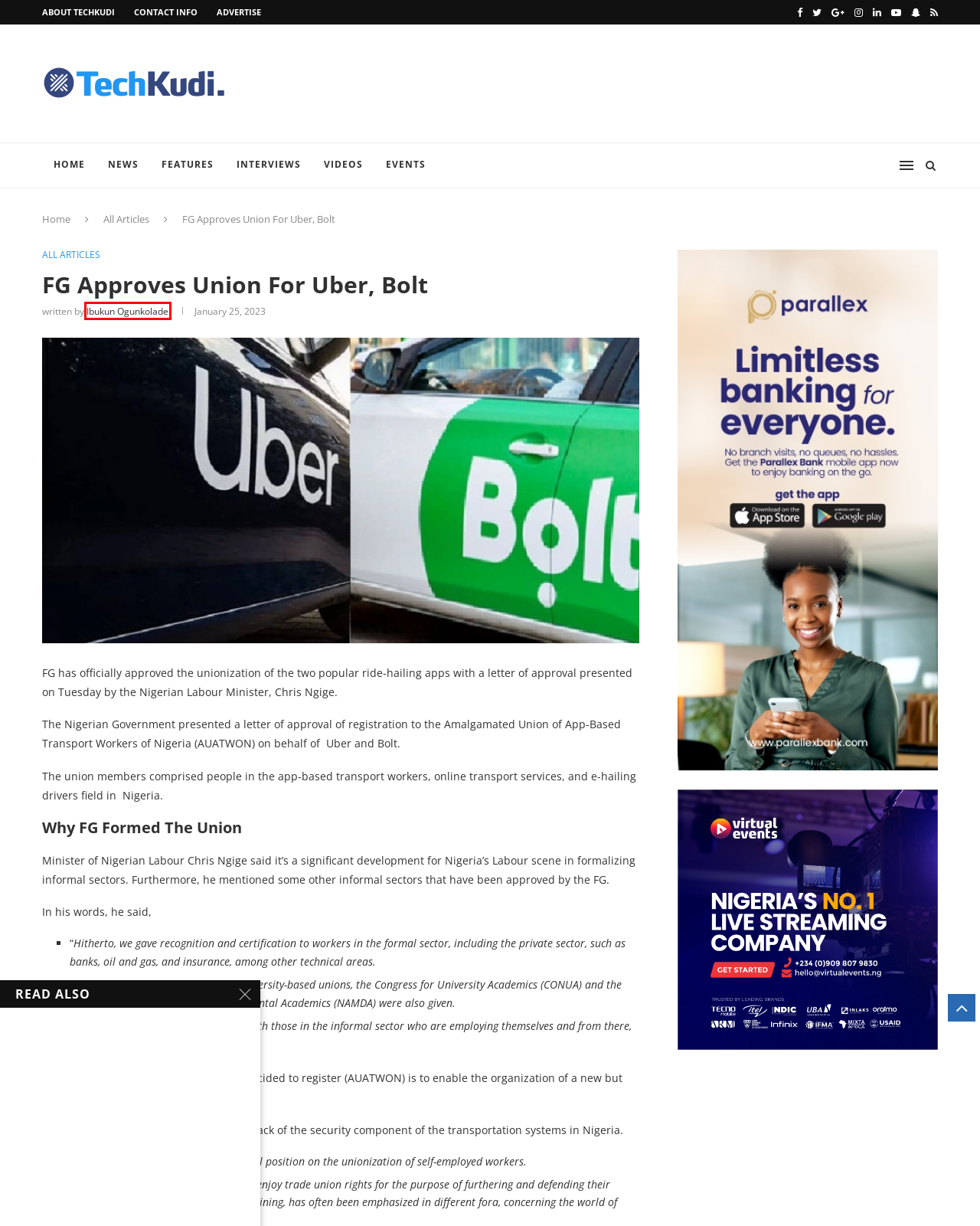You see a screenshot of a webpage with a red bounding box surrounding an element. Pick the webpage description that most accurately represents the new webpage after interacting with the element in the red bounding box. The options are:
A. Videos Archives - TechKudi | Africa's Biggest Financial Technology News Platform
B. Interviews Archives - TechKudi | Africa's Biggest Financial Technology News Platform
C. About - TechKudi | Africa's Biggest Financial Technology News Platform
D. All Articles Archives - TechKudi | Africa's Biggest Financial Technology News Platform
E. Keza Africa Adds Starlink To Its Platform - TechKudi
F. Contact Information - TechKudi | Africa's Biggest Financial Technology News Platform
G. Events Archives - TechKudi | Africa's Biggest Financial Technology News Platform
H. Ibukun Ogunkolade, Author at TechKudi | Africa's Biggest Financial Technology News Platform

H